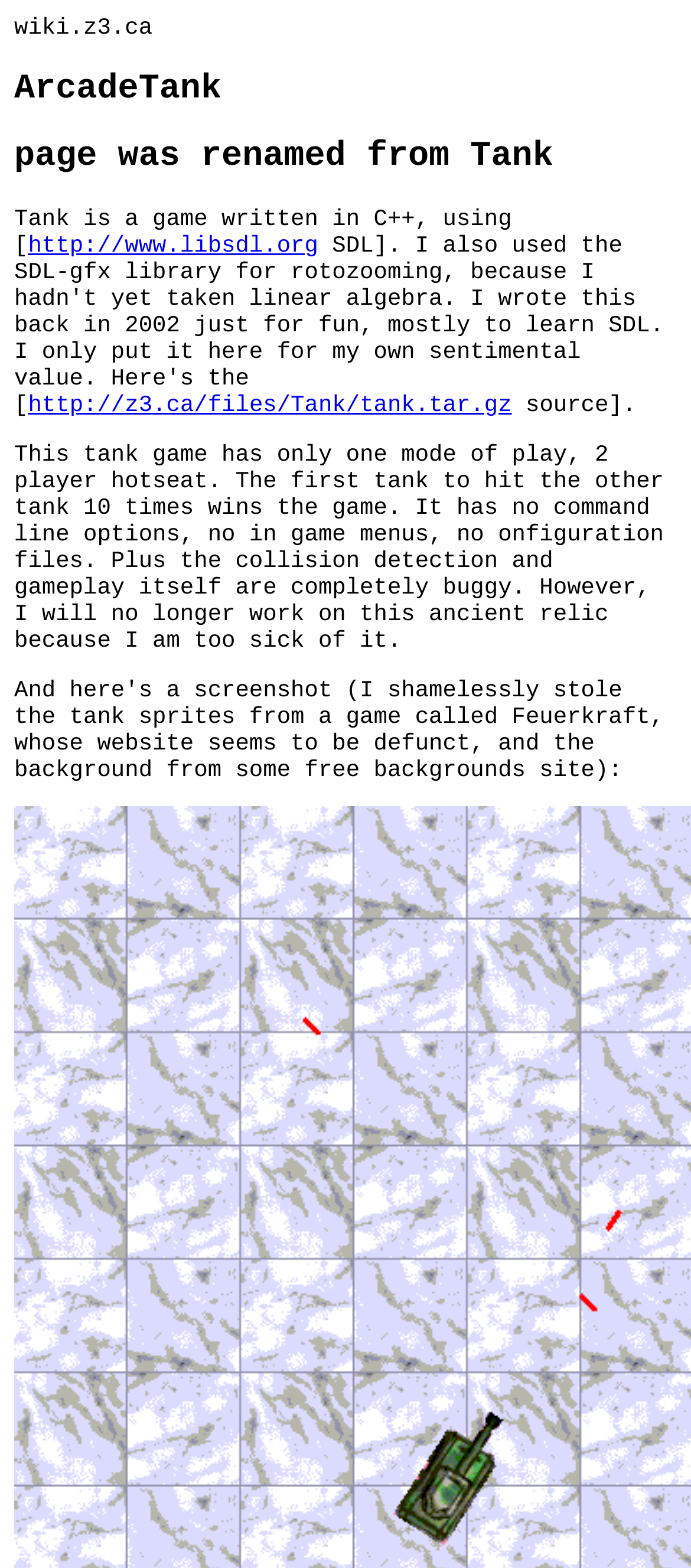Is the game configurable?
Using the visual information, respond with a single word or phrase.

No